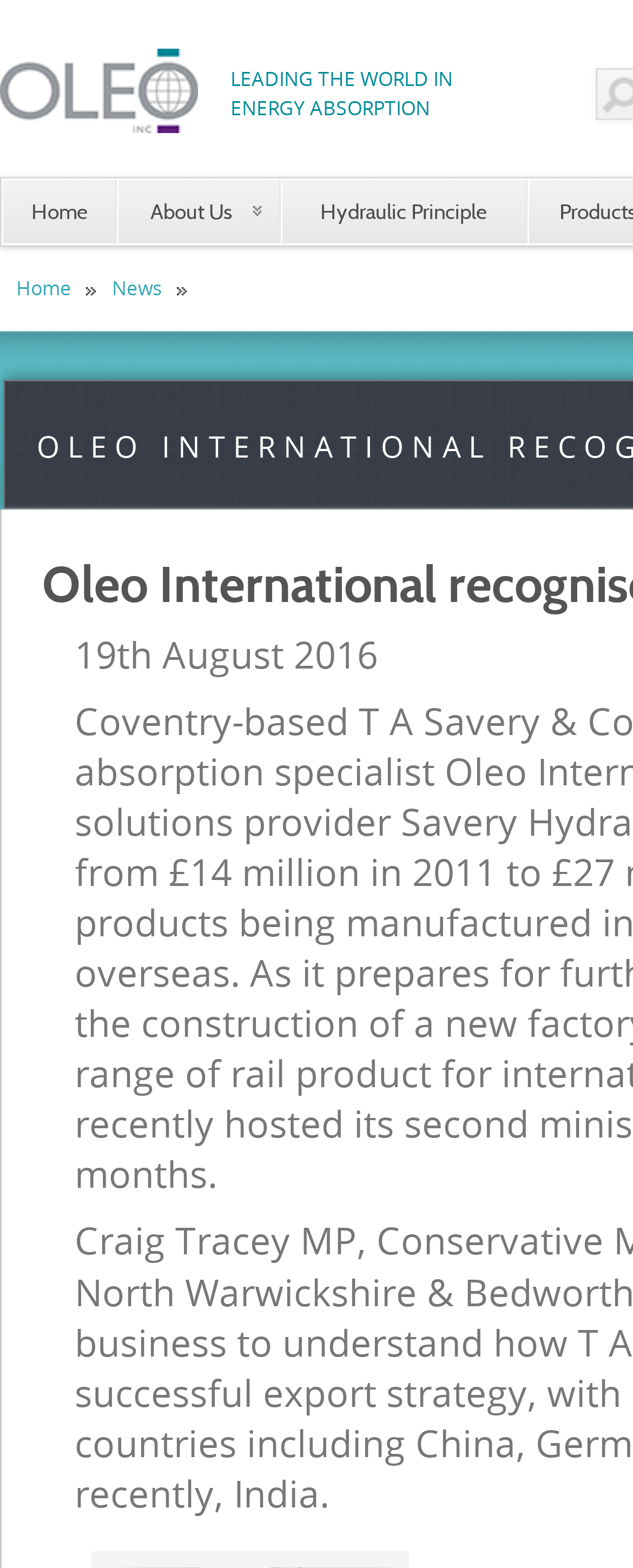Illustrate the webpage's structure and main components comprehensively.

The webpage is about Oleo International, a company recognized for its export success. At the top left corner, there is a link to "Oleo Inc" accompanied by an image with the same name. Below this, there are two lines of text, "LEADING THE WORLD IN" and "ENERGY ABSORPTION", which are centered on the page.

On the top navigation bar, there are four links: "Home", "About Us", "Hydraulic Principle", and another "Home" link, which are aligned horizontally from left to right. Below this navigation bar, there is another set of links, "Home" and "News", positioned on the left side of the page.

The main content of the page appears to be an article or news story, with a date "19th August 2016" mentioned at the bottom left of the page. The article's title, "Oleo International recognised for export success", is likely the main heading of the page.